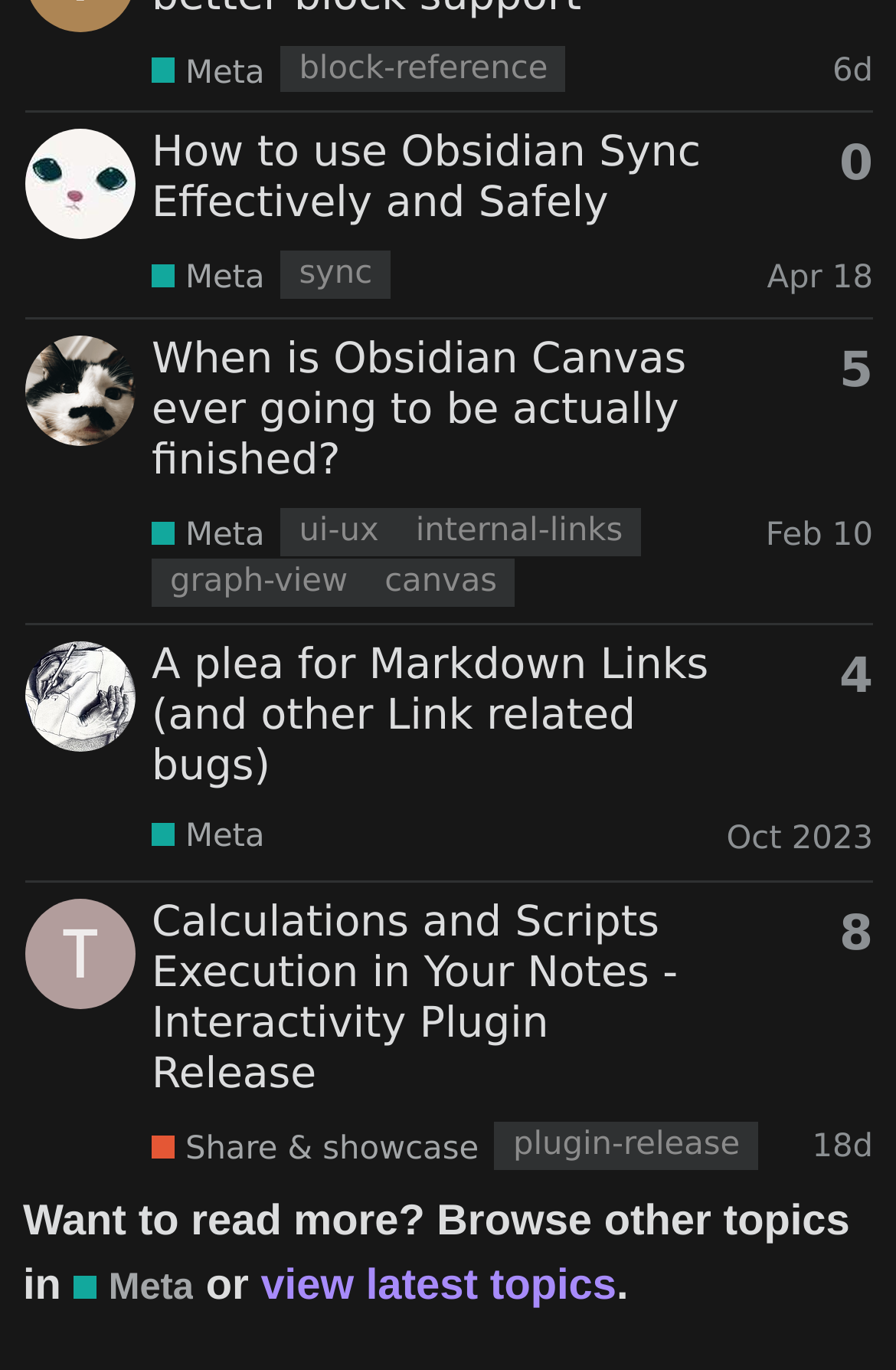Identify the bounding box coordinates of the part that should be clicked to carry out this instruction: "Browse Meta topics".

[0.169, 0.039, 0.295, 0.067]